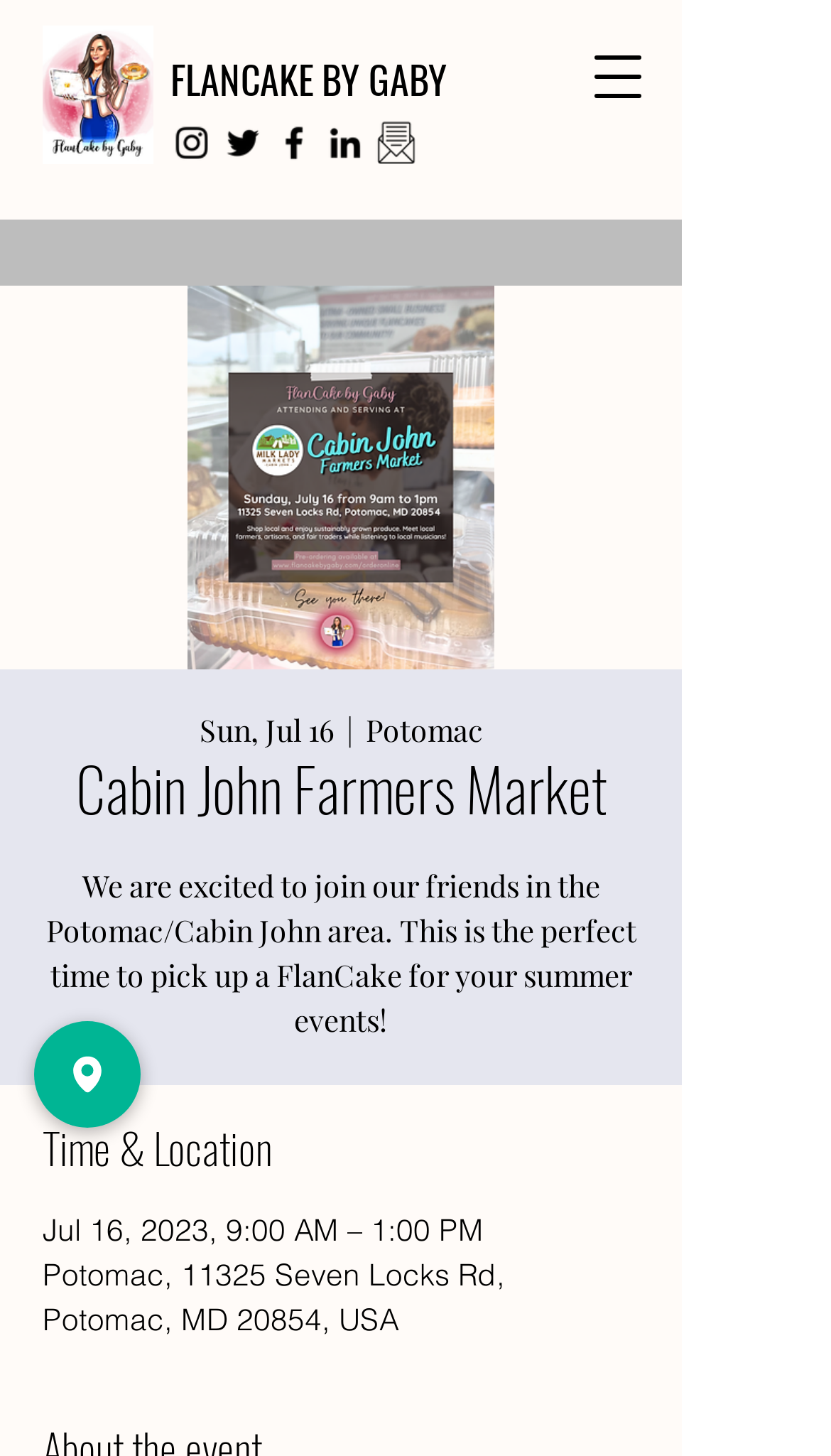Can you pinpoint the bounding box coordinates for the clickable element required for this instruction: "Visit Instagram"? The coordinates should be four float numbers between 0 and 1, i.e., [left, top, right, bottom].

[0.205, 0.084, 0.256, 0.113]